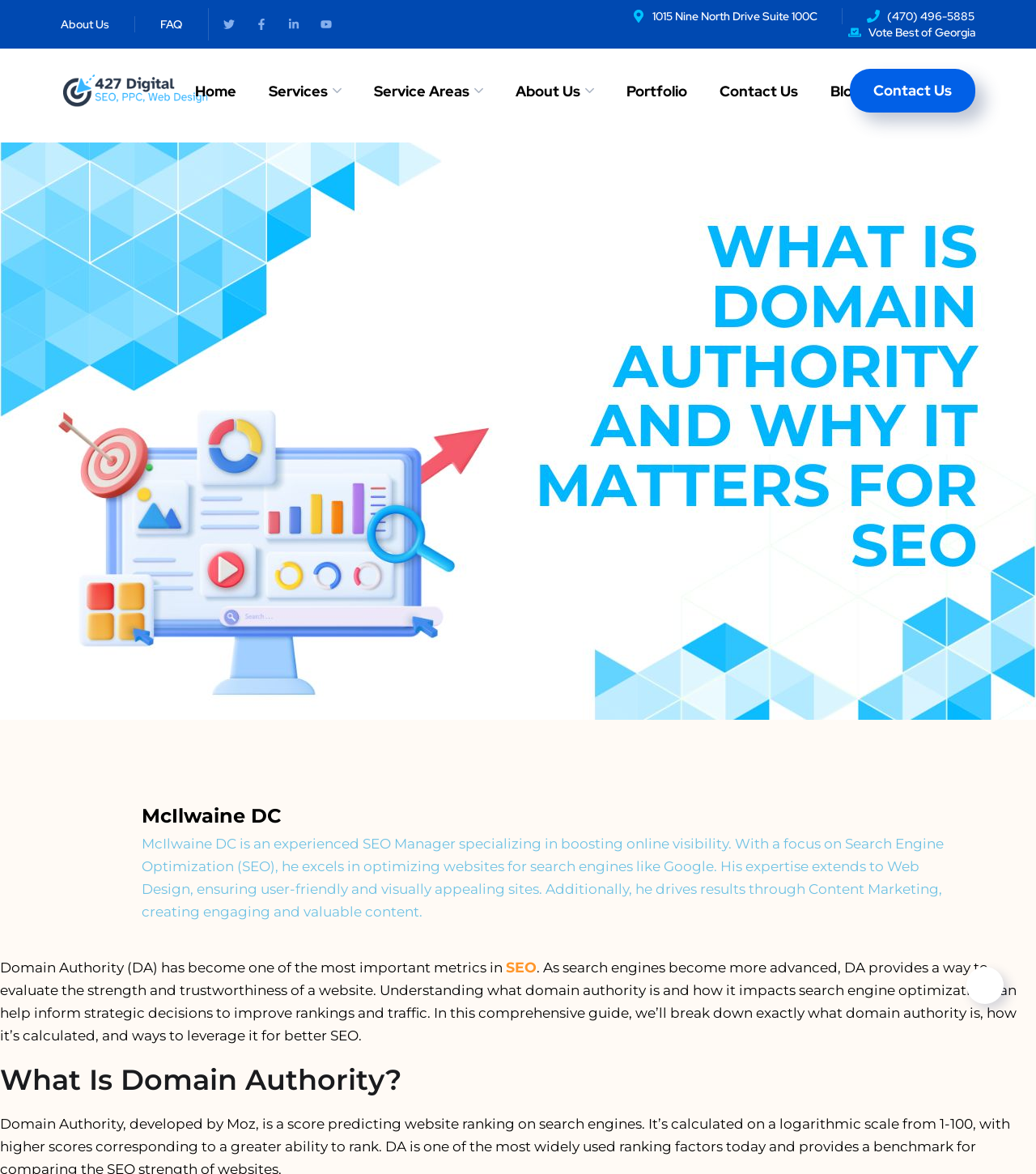Locate the bounding box coordinates of the item that should be clicked to fulfill the instruction: "Learn about SEO".

[0.34, 0.081, 0.368, 0.094]